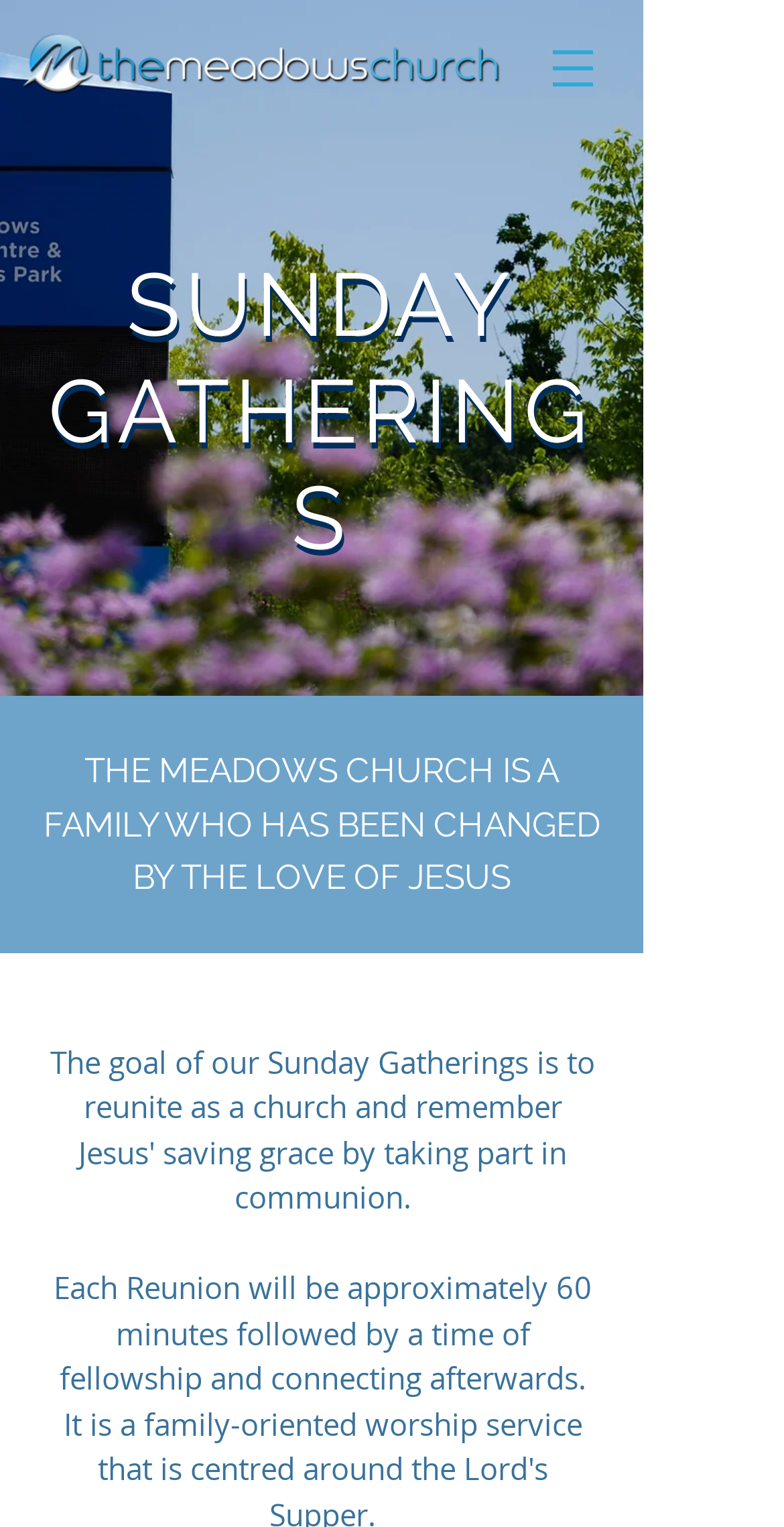What is the church's mission statement?
Look at the image and respond with a single word or a short phrase.

THE MEADOWS CHURCH IS A FAMILY WHO HAS BEEN CHANGED BY THE LOVE OF JESUS